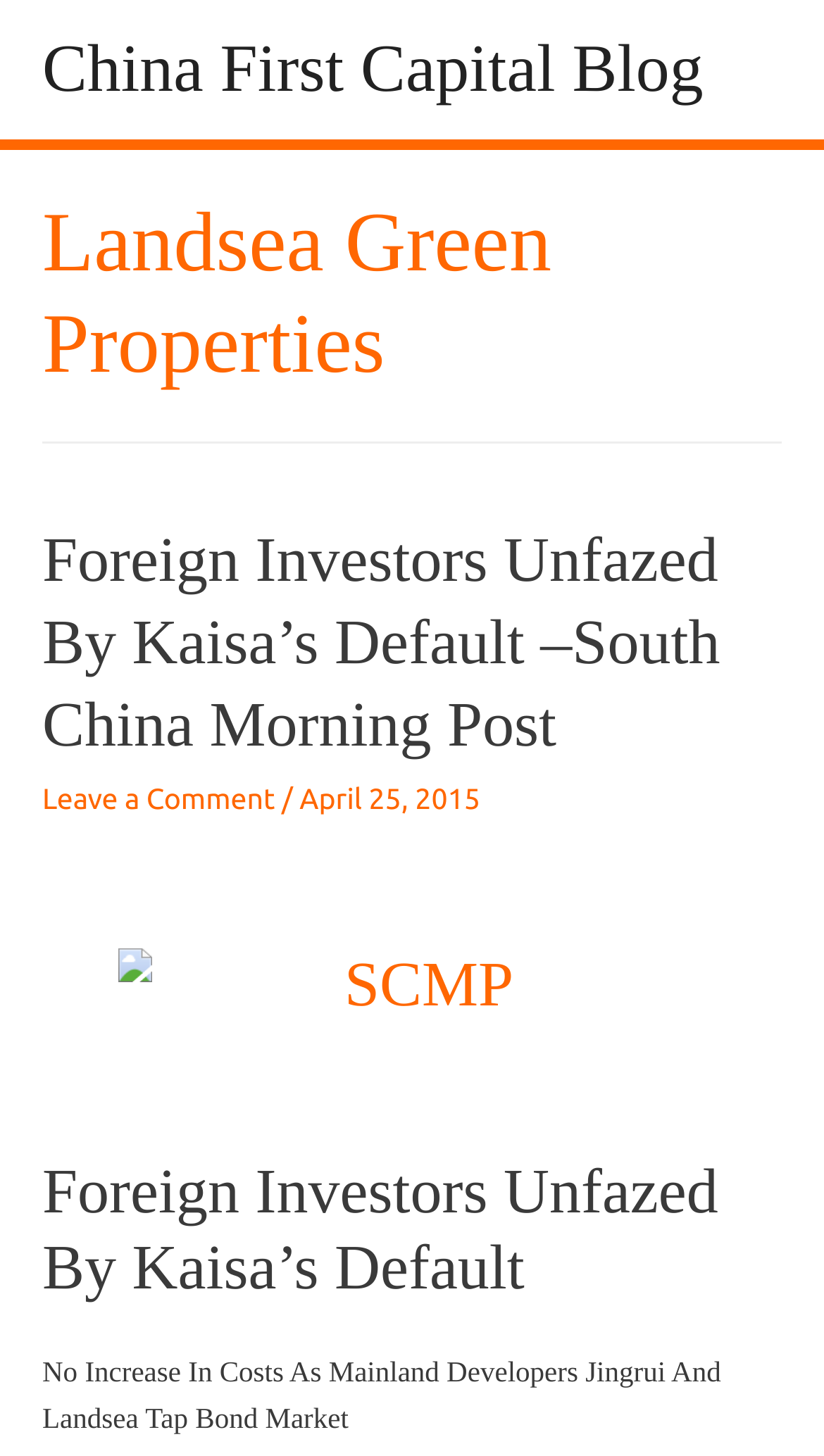What is the date of the first article?
Please describe in detail the information shown in the image to answer the question.

The date of the first article can be found below the title, where it is written as 'April 25, 2015'.